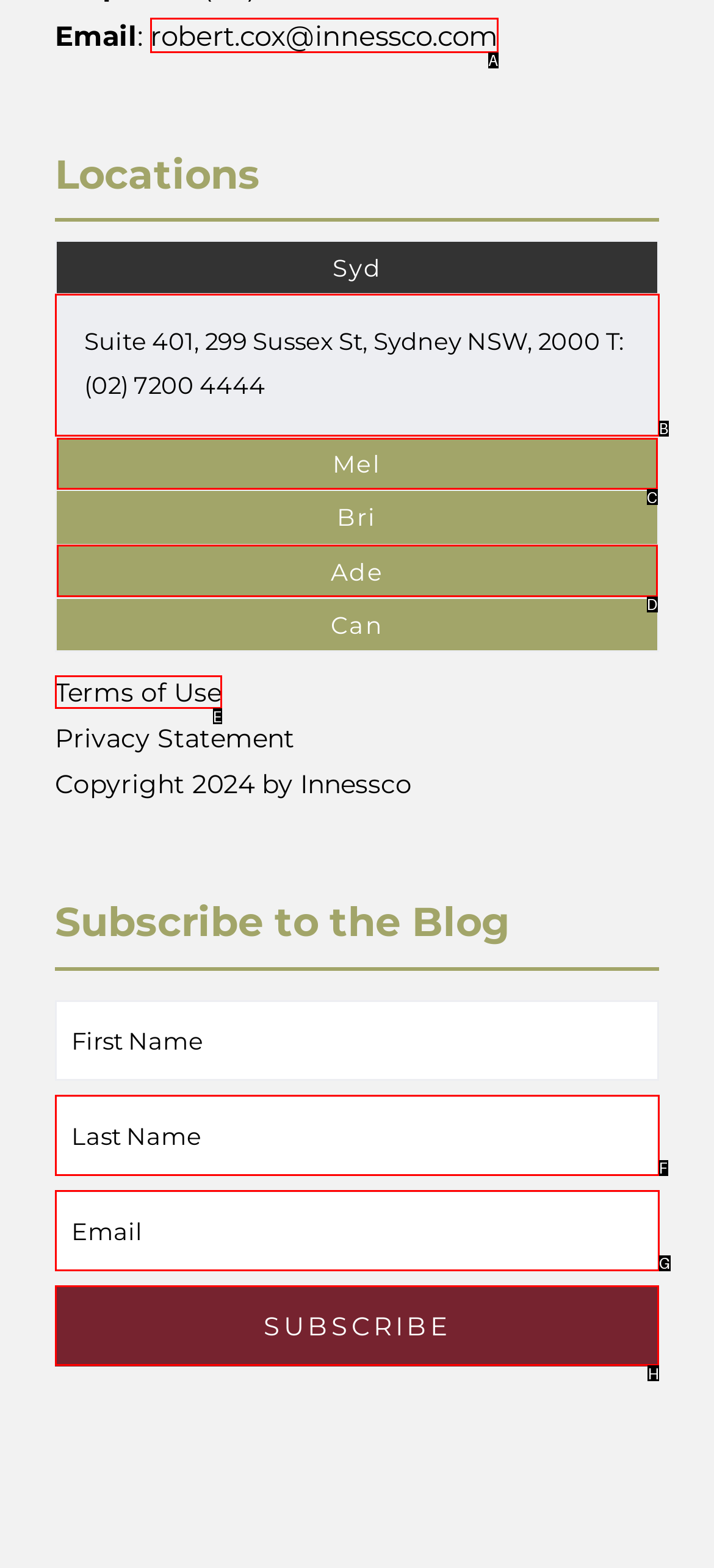Identify the correct letter of the UI element to click for this task: Click the Academic Games Leagues of America link
Respond with the letter from the listed options.

None